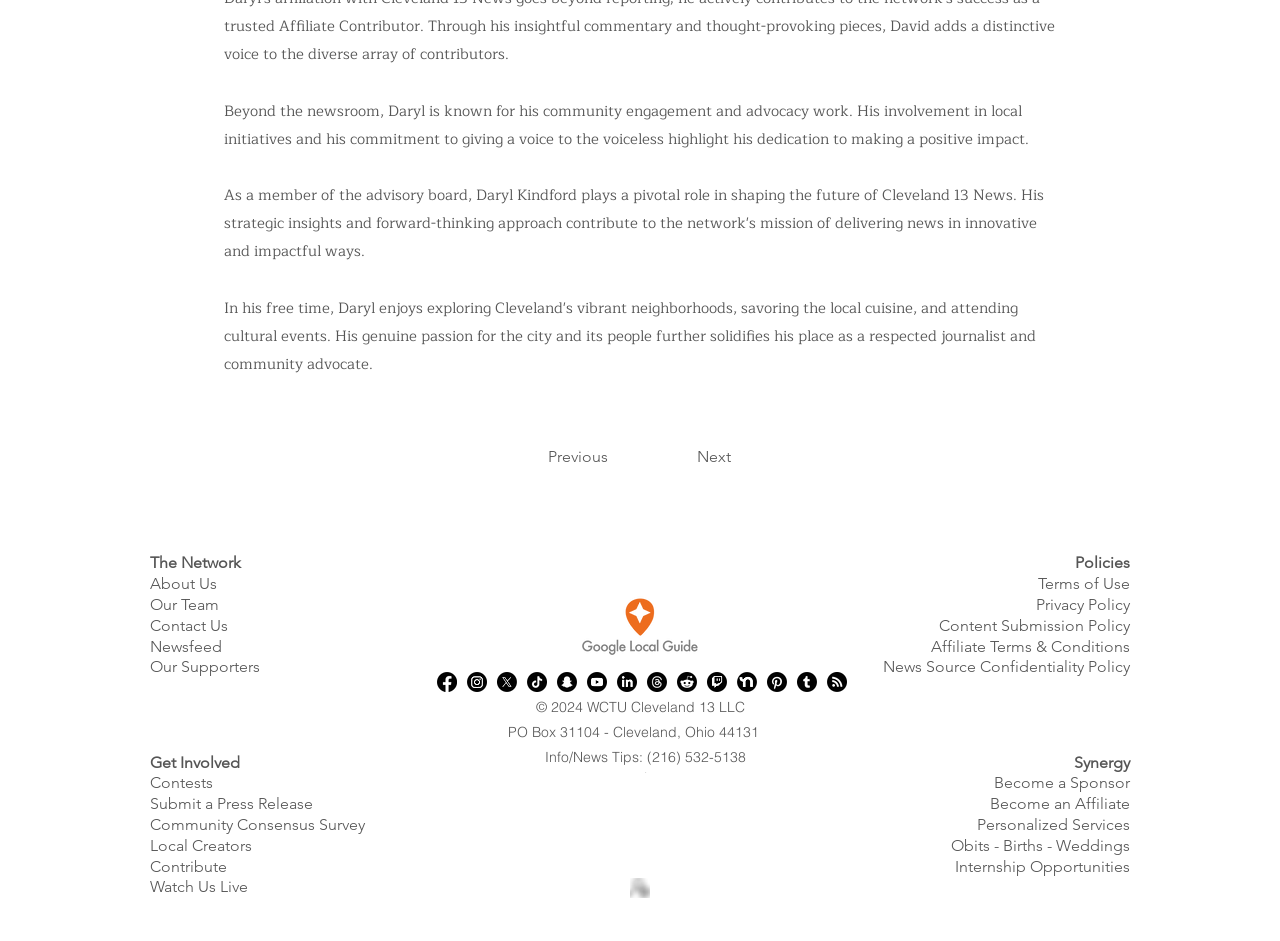Based on the image, please elaborate on the answer to the following question:
What type of content is available in the 'Local Creators' section?

I found the answer by looking at the link element with the text 'Contribute' located under the 'Local Creators' section, which implies that users can contribute their own content.